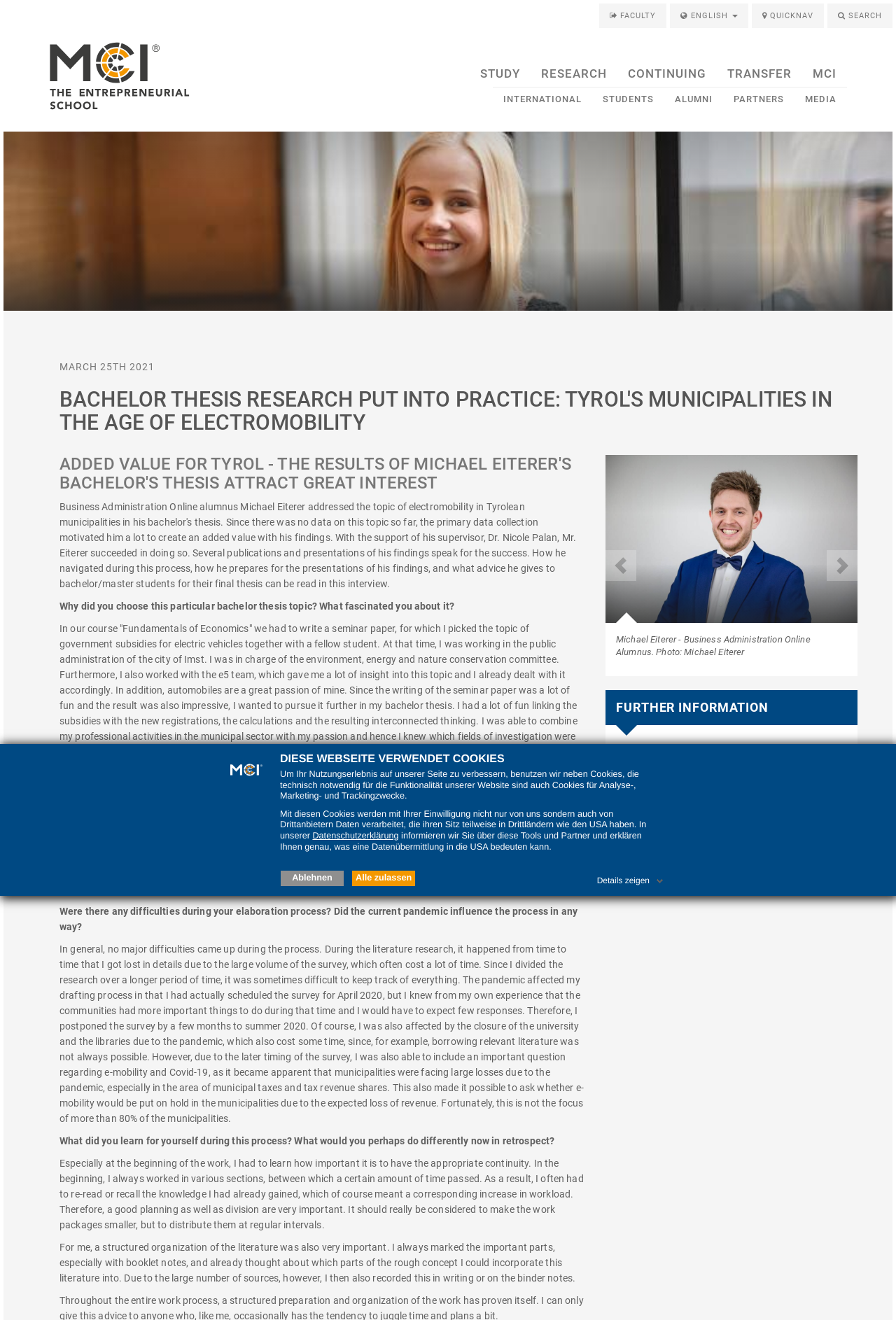Kindly provide the bounding box coordinates of the section you need to click on to fulfill the given instruction: "Search for something".

None